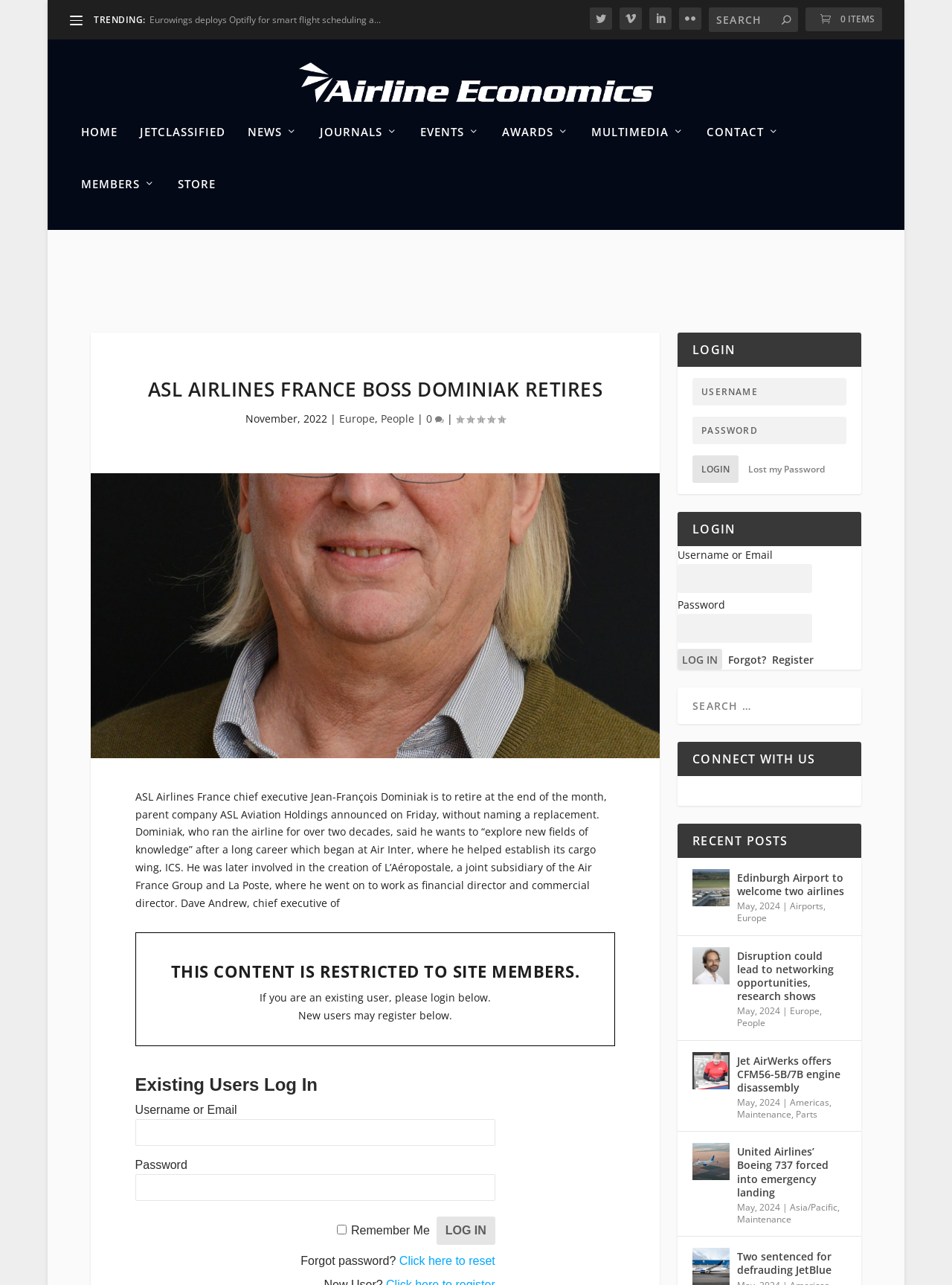Determine the bounding box for the described UI element: "name="s" placeholder="Search …"".

[0.712, 0.538, 0.905, 0.567]